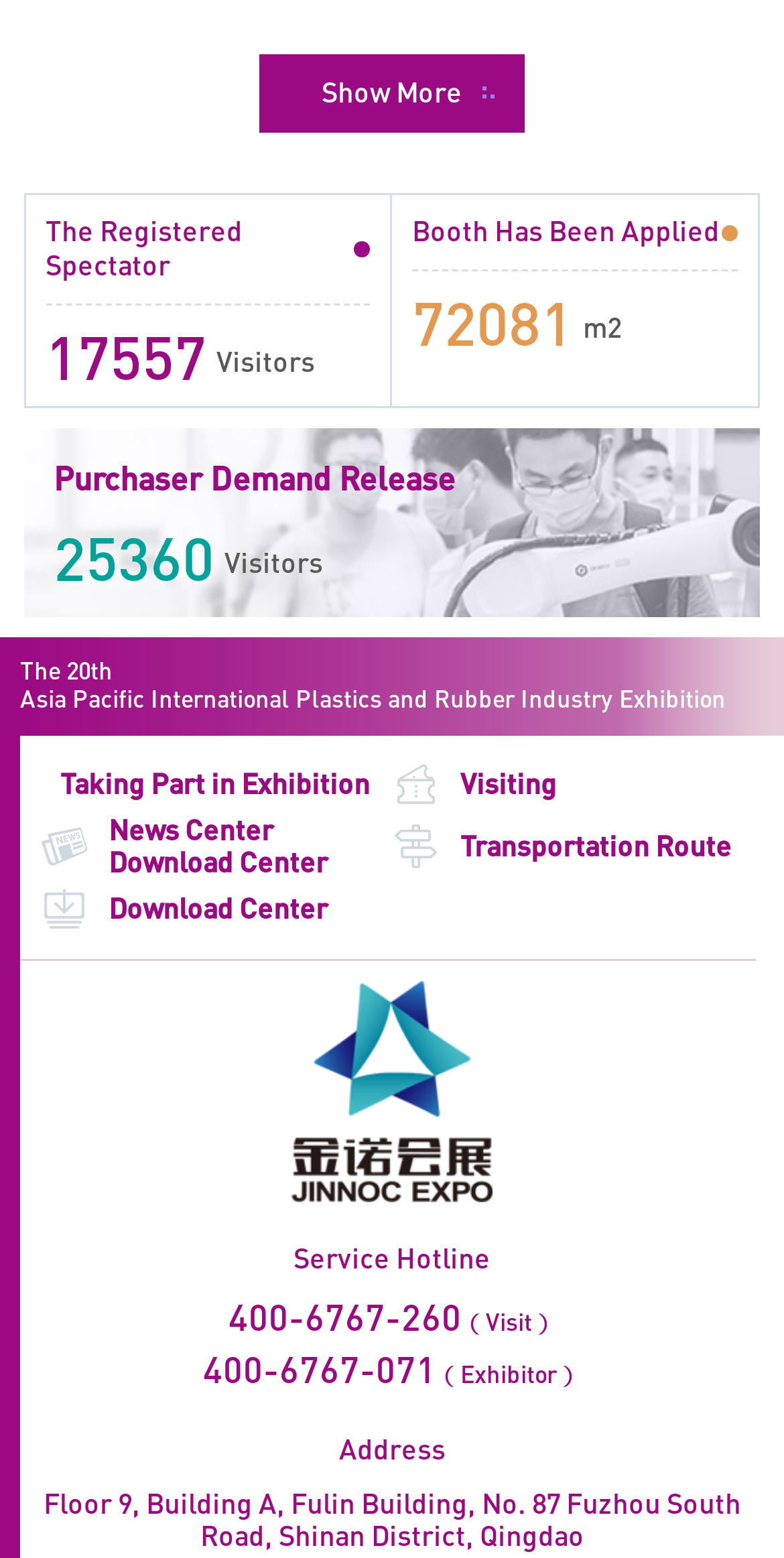Locate the bounding box coordinates of the element you need to click to accomplish the task described by this instruction: "Apply for Post-doc position at Seoul National University".

None